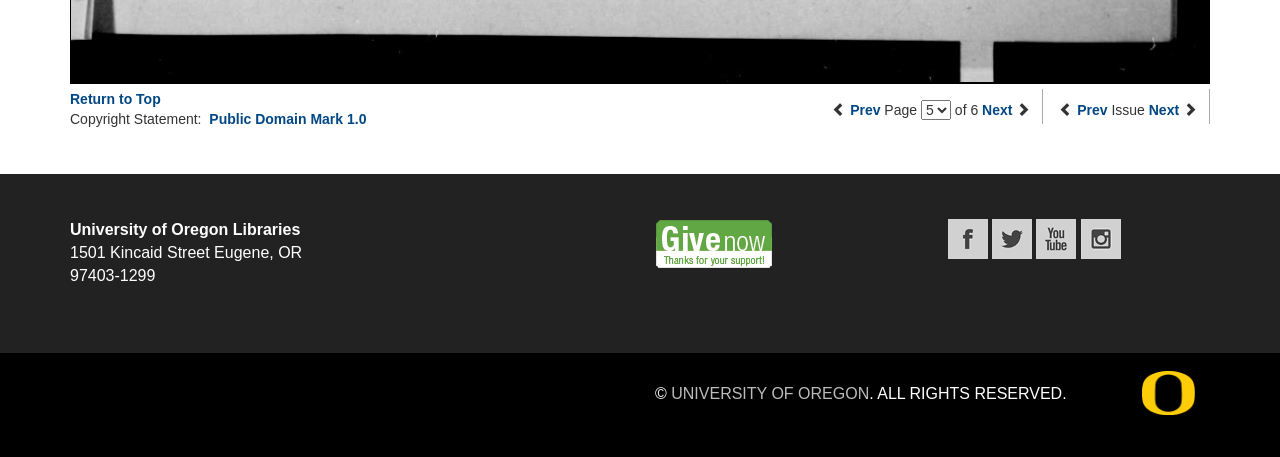Given the description of the UI element: "alt="Facebook"", predict the bounding box coordinates in the form of [left, top, right, bottom], with each value being a float between 0 and 1.

[0.74, 0.502, 0.775, 0.54]